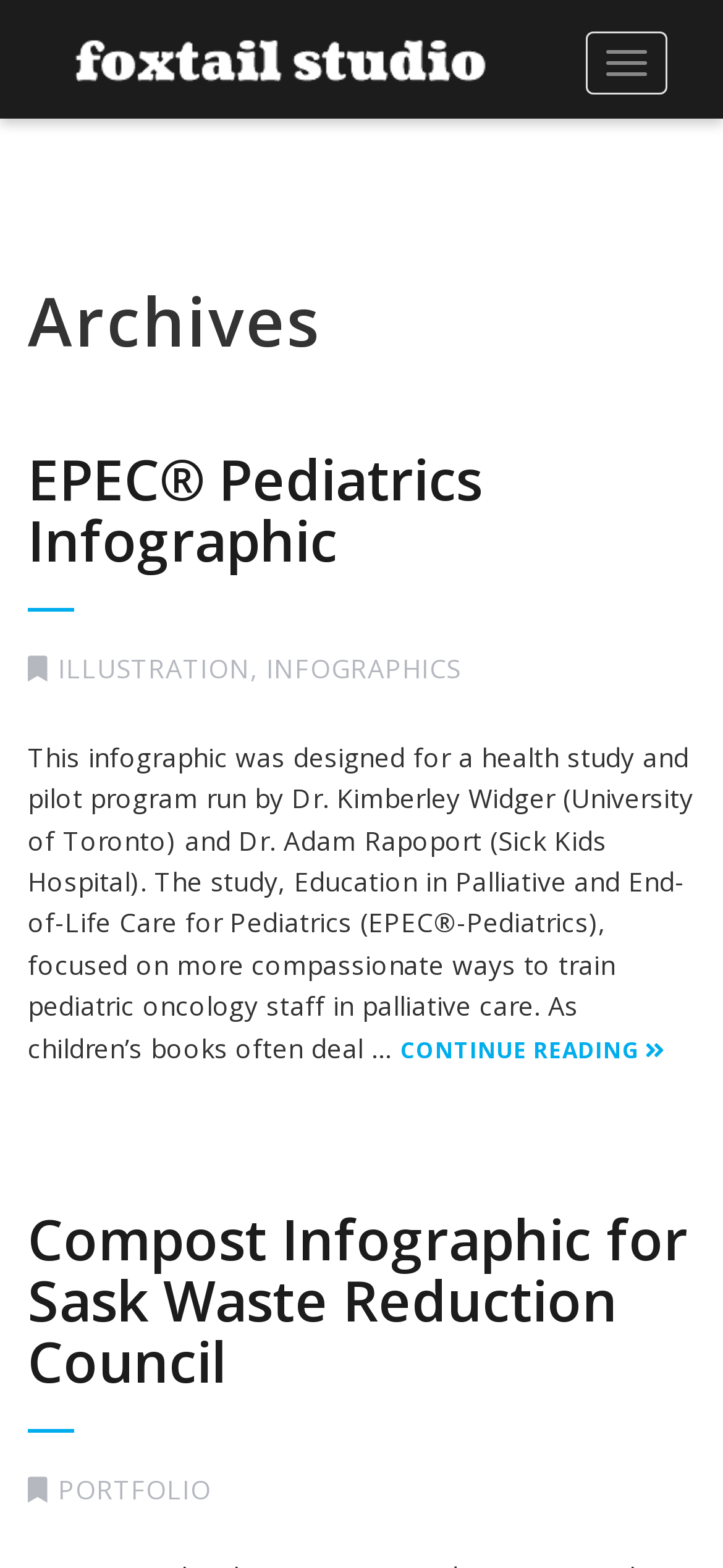What is the name of the studio?
Please provide a full and detailed response to the question.

The name of the studio can be found in the top-left corner of the webpage, where it says 'foxtail studio' in a link element.